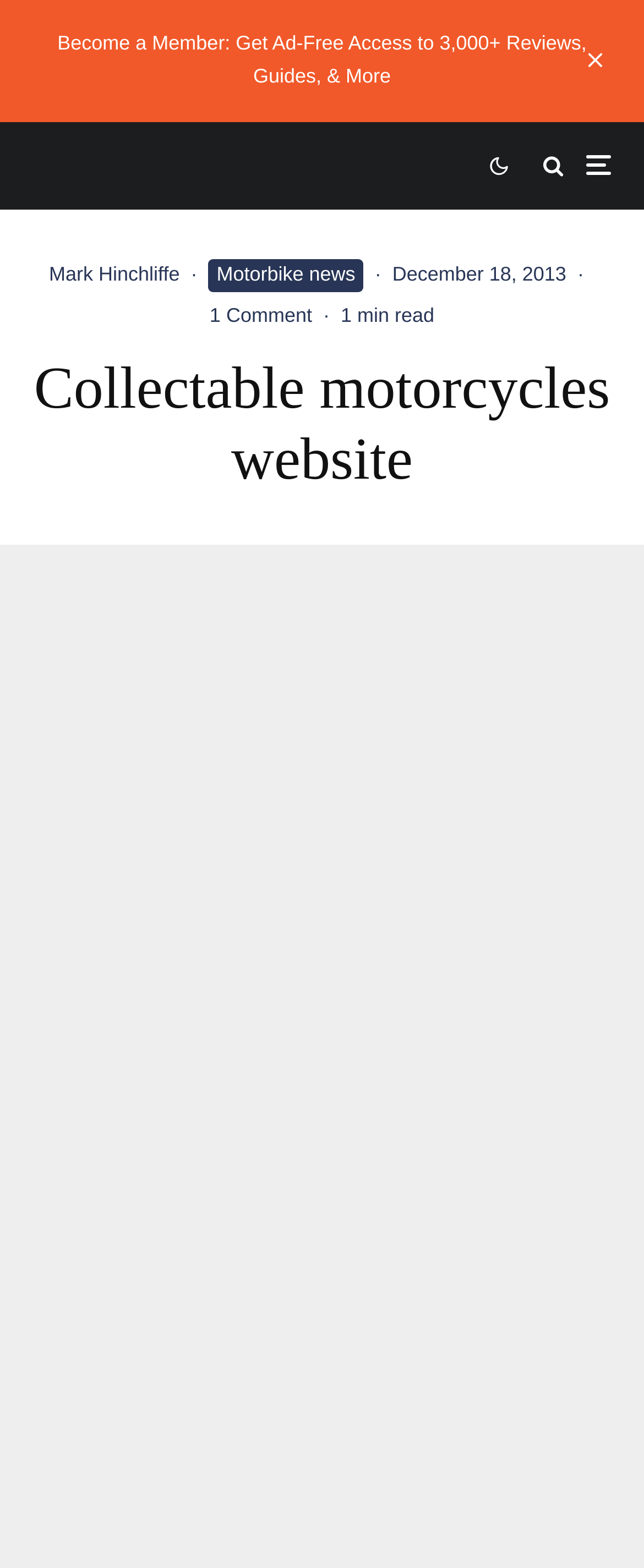Determine the bounding box for the described HTML element: "Motorbike news". Ensure the coordinates are four float numbers between 0 and 1 in the format [left, top, right, bottom].

[0.324, 0.165, 0.565, 0.186]